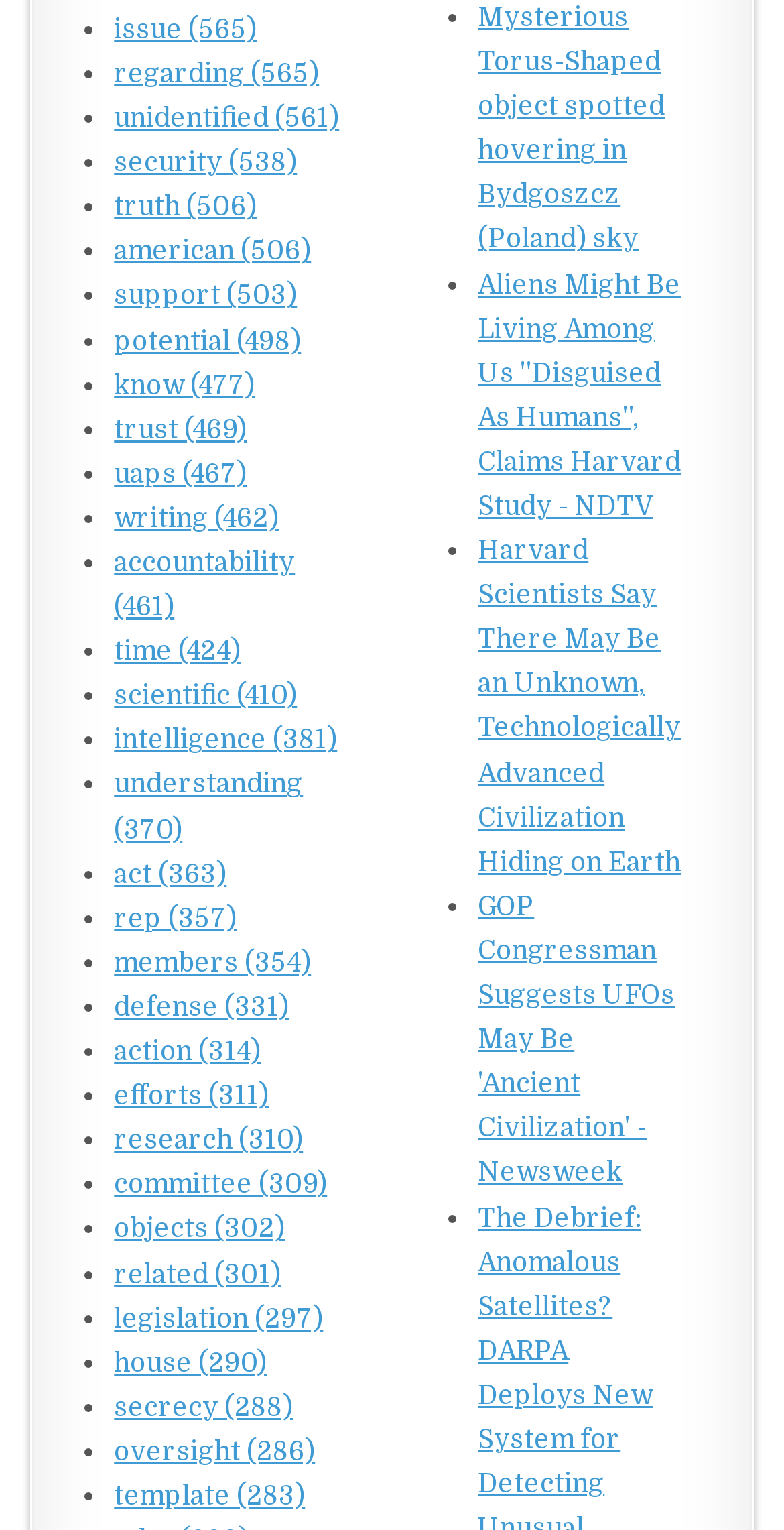Please provide a comprehensive response to the question below by analyzing the image: 
What is the format of the webpage?

The webpage appears to be a list of links, each with a brief description or title, and a bullet point (•) preceding each link, indicating that the webpage is a collection of links to various articles or stories.